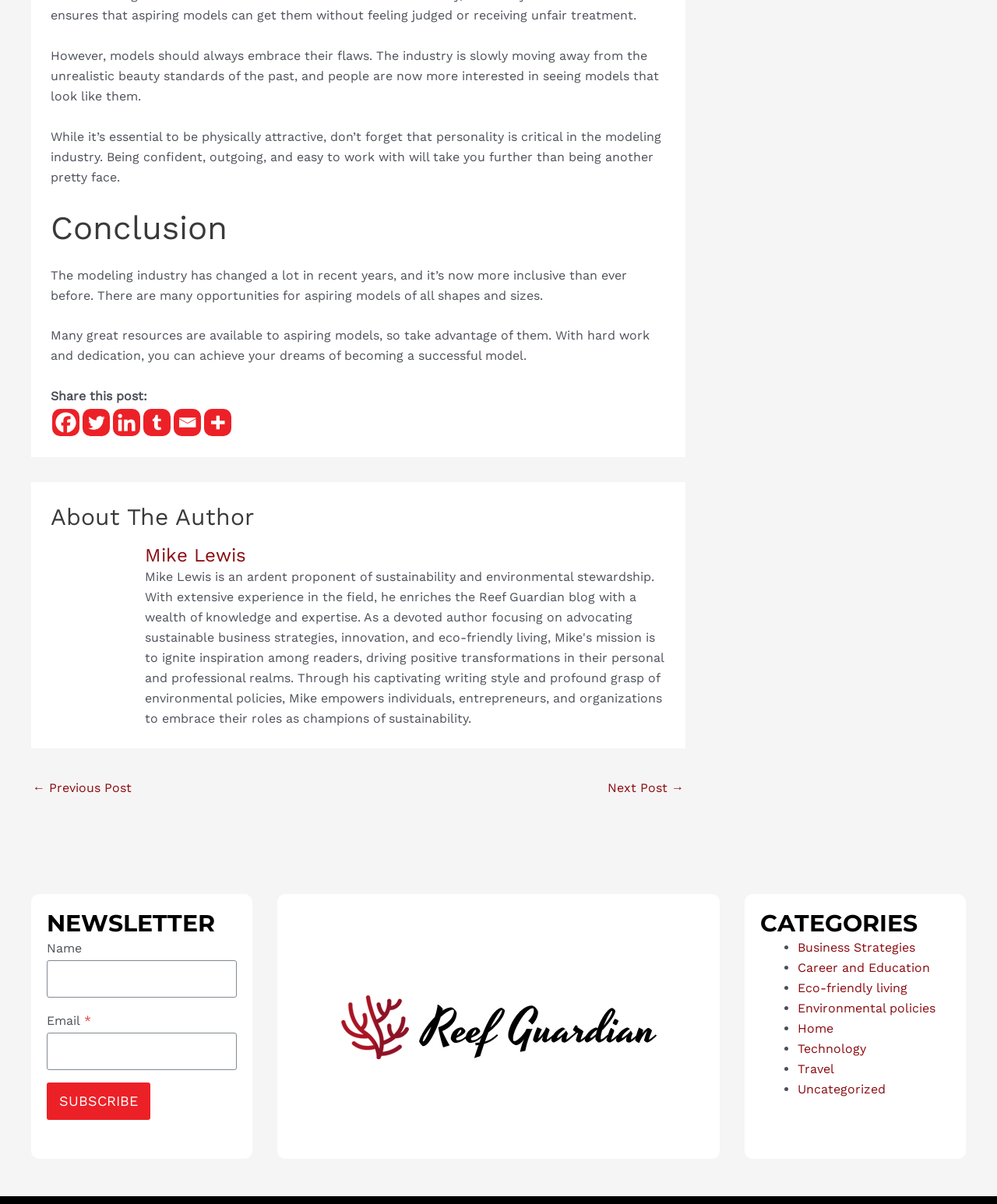What is the main topic of the conclusion?
Can you provide an in-depth and detailed response to the question?

The conclusion section of the webpage discusses the changes in the modeling industry and the opportunities available for aspiring models, so the main topic of the conclusion is the modeling industry.